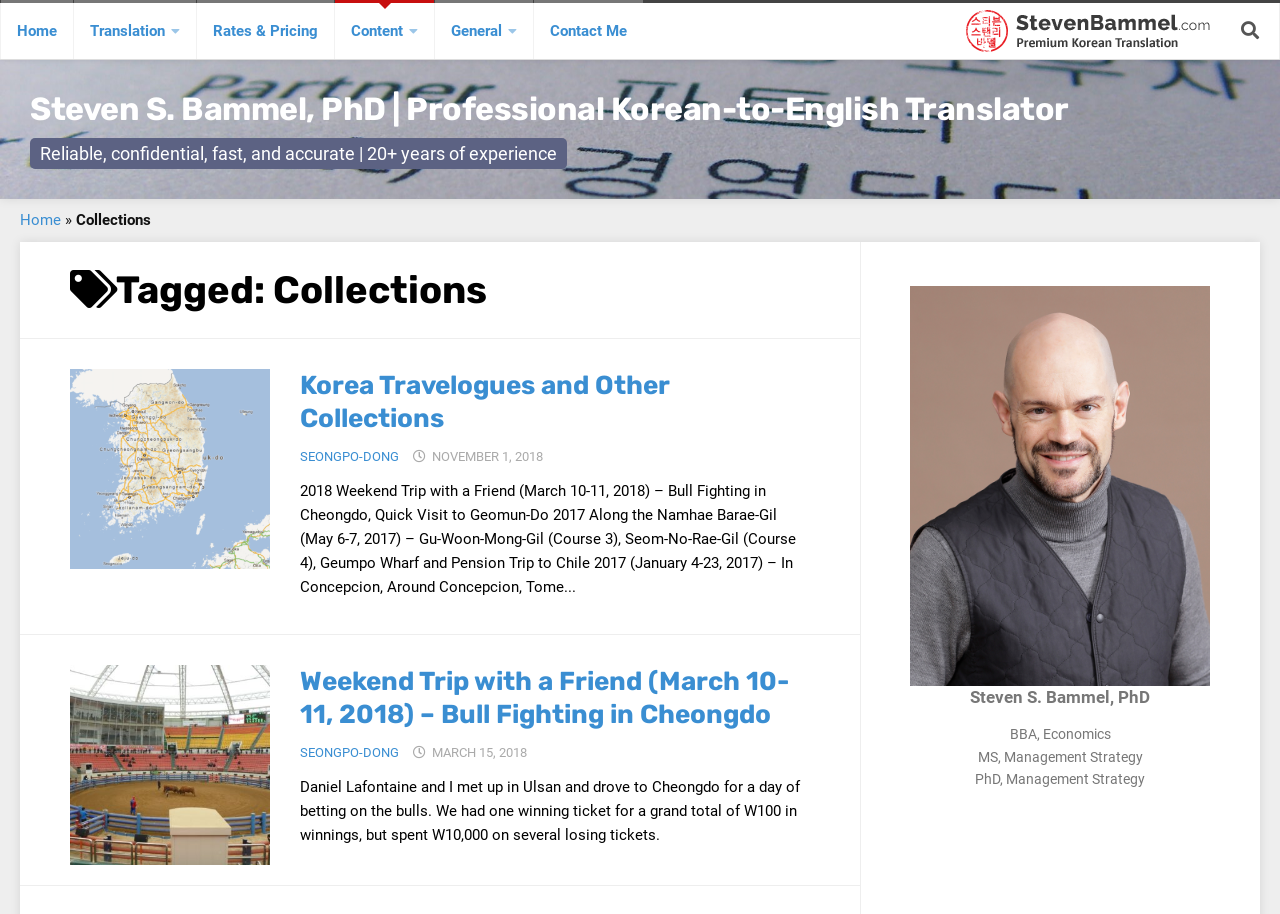Provide a thorough summary of the webpage.

This webpage is a professional portfolio of Steven S. Bammel, PhD, a Korean-to-English translator. At the top, there are six navigation links: "Home", "Translation", "Rates & Pricing", "General", "Contact Me", and a link to the translator's name. Below these links, there is a heading with the translator's name and a brief description of their services: "Reliable, confidential, fast, and accurate | 20+ years of experience".

The main content of the page is divided into two sections, each containing a collection of articles. The first section has a heading "Korea Travelogues and Other Collections" and contains four links to different travelogues, including "SEONGPO-DONG" and "Weekend Trip with a Friend (March 10-11, 2018) – Bull Fighting in Cheongdo". Each link is accompanied by a date and a brief description of the travelogue.

The second section also contains four links to travelogues, including "Weekend Trip with a Friend (March 10-11, 2018) – Bull Fighting in Cheongdo" and "SEONGPO-DONG". Each link is accompanied by a date and a brief description of the travelogue.

At the bottom of the page, there is a section with the translator's credentials, including their name, degrees (BBA, MS, PhD), and fields of study (Economics, Management Strategy).

There are a total of 7 links, 11 static text elements, 4 headings, and 1 image on the page. The image is a logo or icon associated with the translator's name.